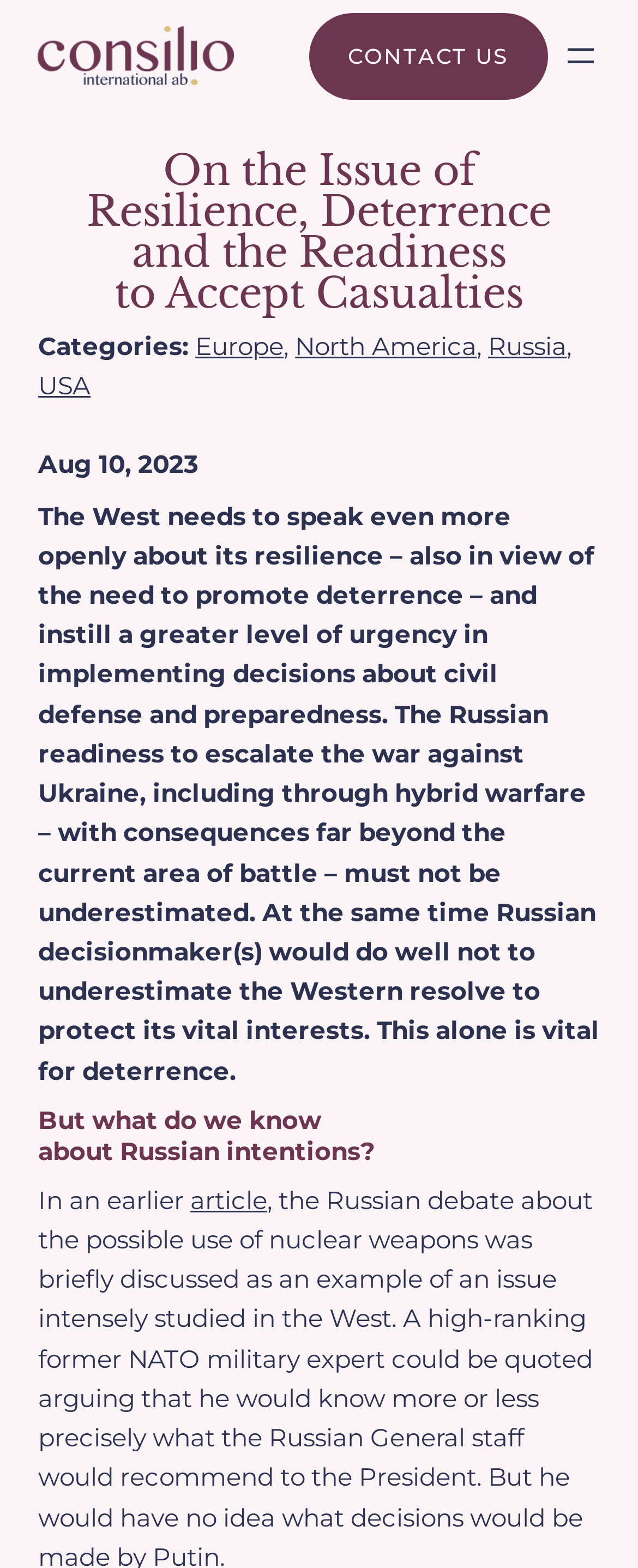Highlight the bounding box coordinates of the element that should be clicked to carry out the following instruction: "Click the Consilio International AB link". The coordinates must be given as four float numbers ranging from 0 to 1, i.e., [left, top, right, bottom].

[0.06, 0.017, 0.368, 0.055]